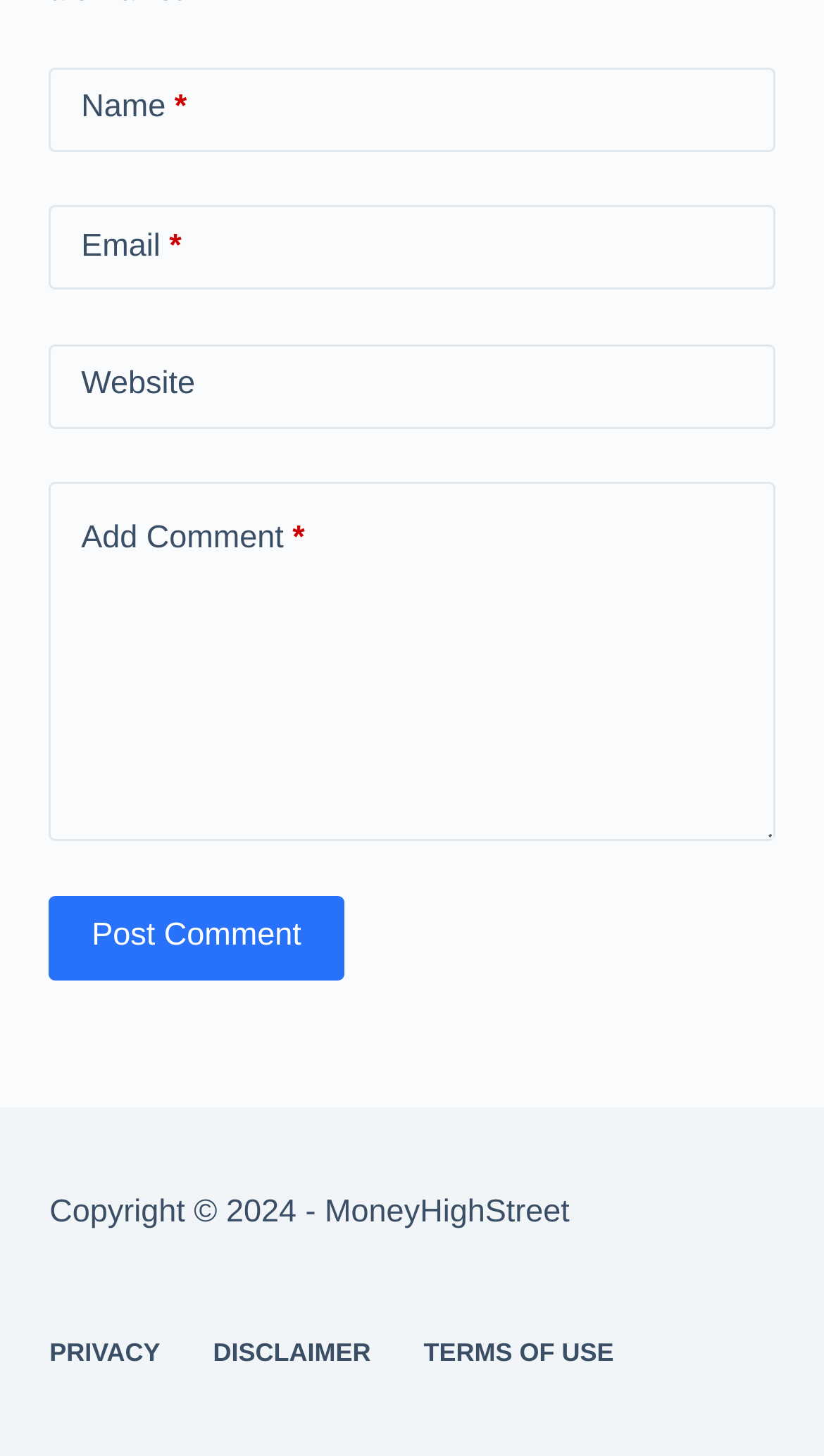Provide the bounding box coordinates of the HTML element this sentence describes: "parent_node: Add Comment name="comment"". The bounding box coordinates consist of four float numbers between 0 and 1, i.e., [left, top, right, bottom].

[0.06, 0.331, 0.94, 0.578]